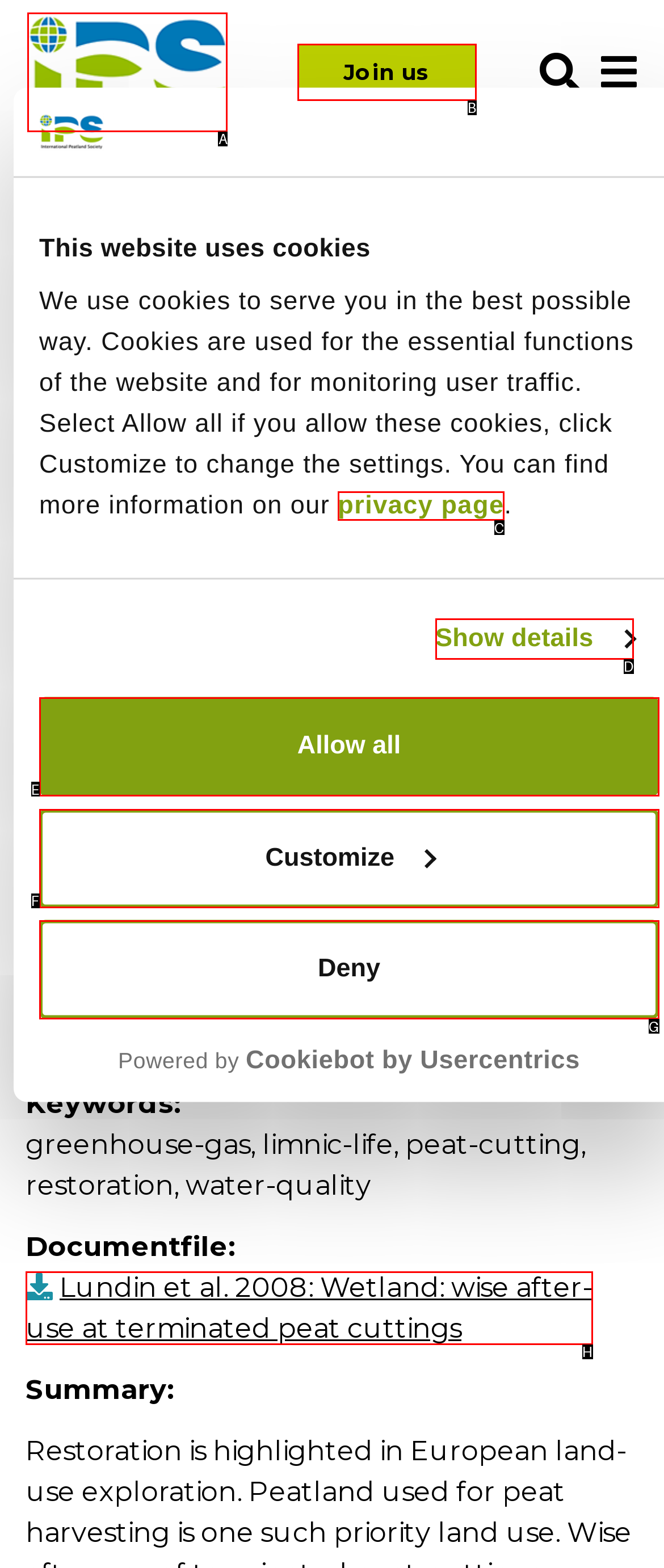Pick the HTML element that corresponds to the description: Customize
Answer with the letter of the correct option from the given choices directly.

F